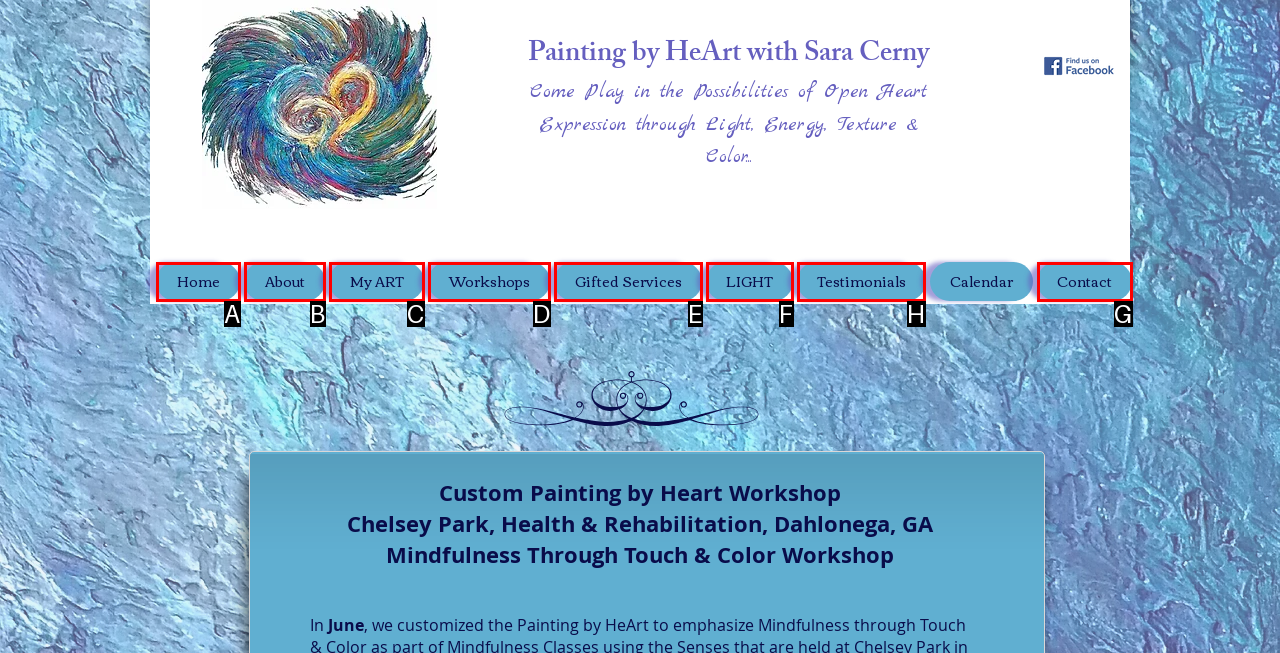Select the appropriate bounding box to fulfill the task: Check Testimonials Respond with the corresponding letter from the choices provided.

H